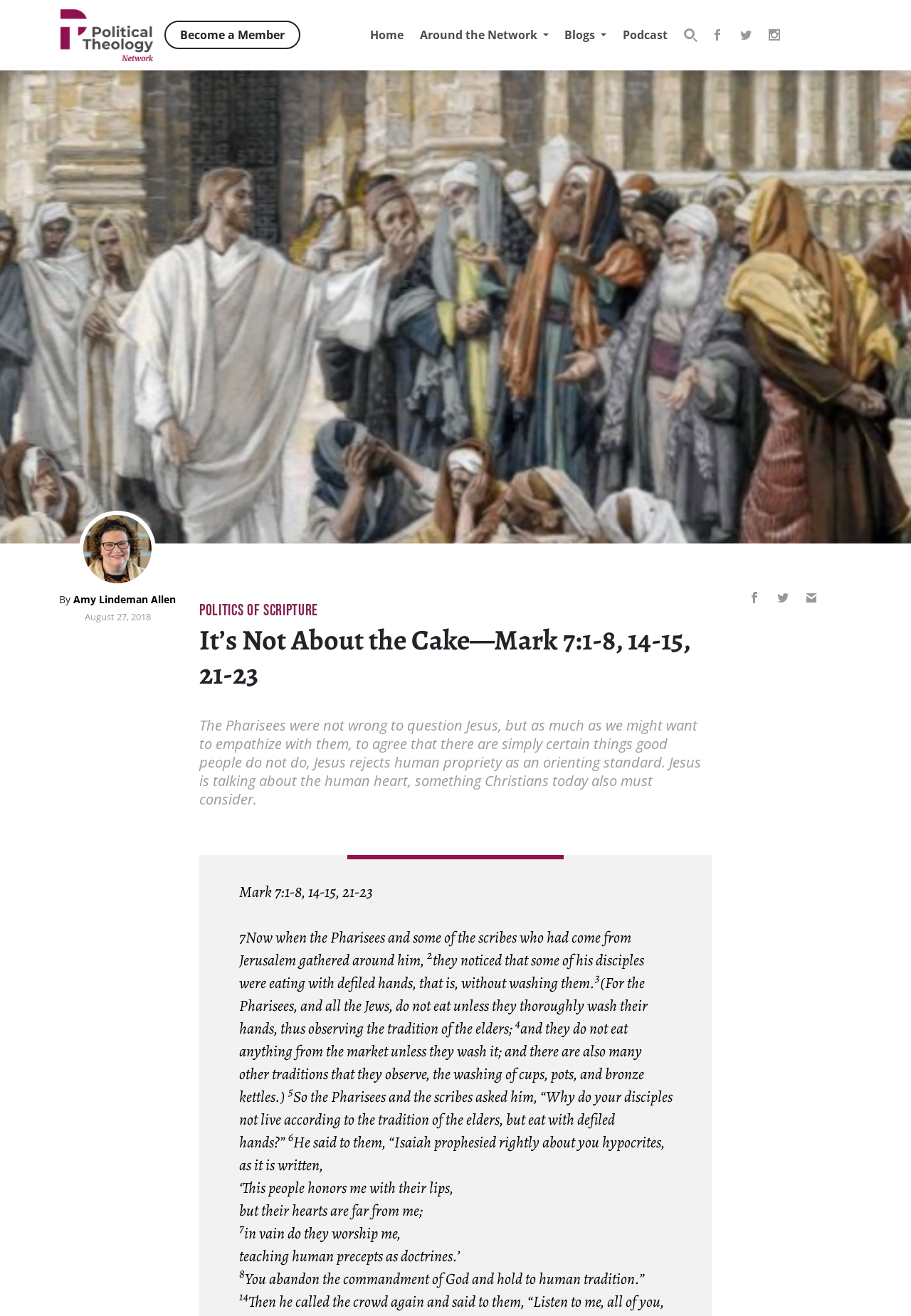Please determine the headline of the webpage and provide its content.

It’s Not About the Cake—Mark 7:1-8, 14-15, 21-23